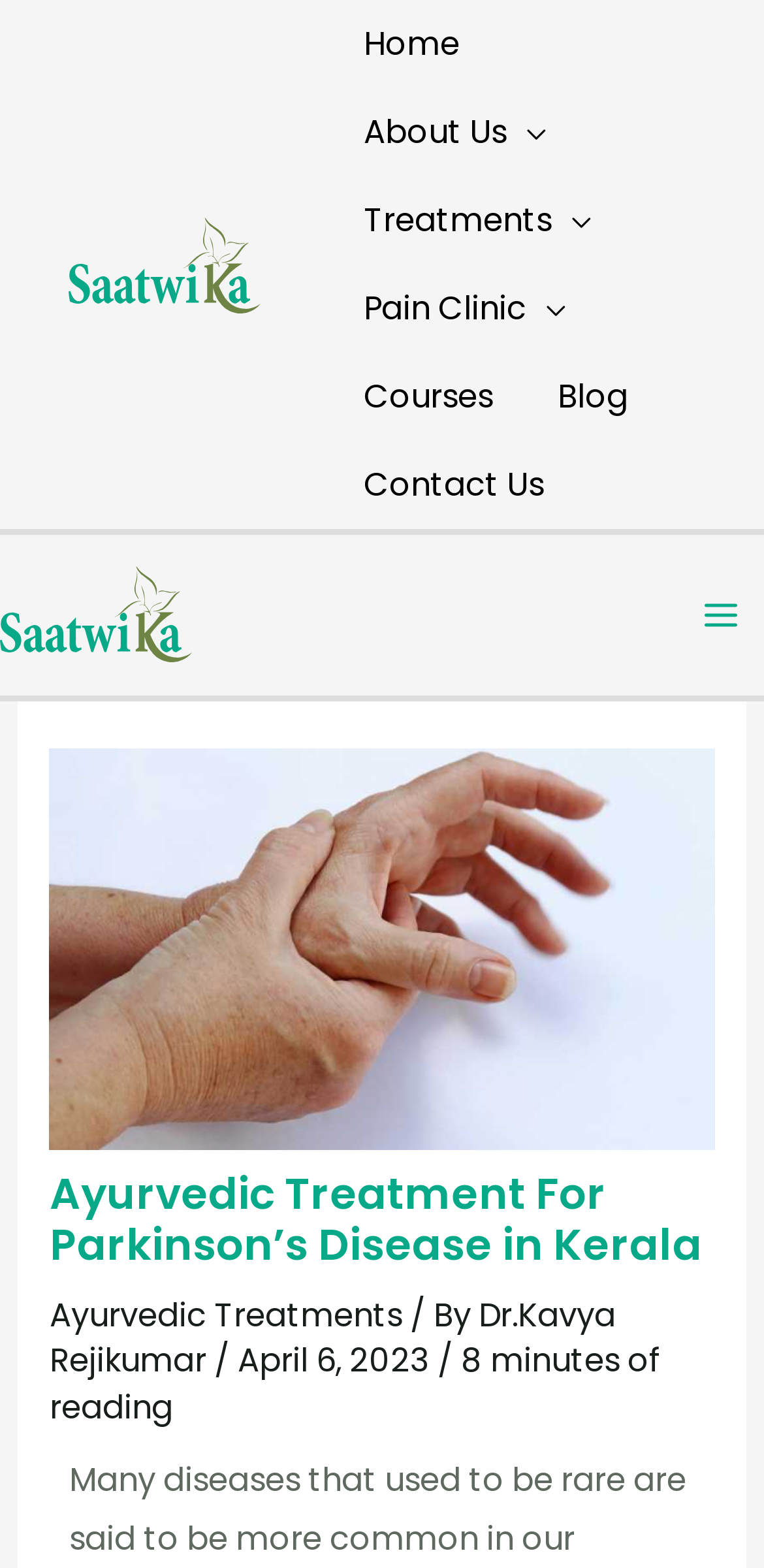Based on what you see in the screenshot, provide a thorough answer to this question: How many menu toggles are there in the navigation?

The navigation section has three menu toggles, which are 'About Us Menu Toggle', 'Treatments Menu Toggle', and 'Pain Clinic Menu Toggle'. These toggles are located below the 'Home' link and above the 'Courses' link.